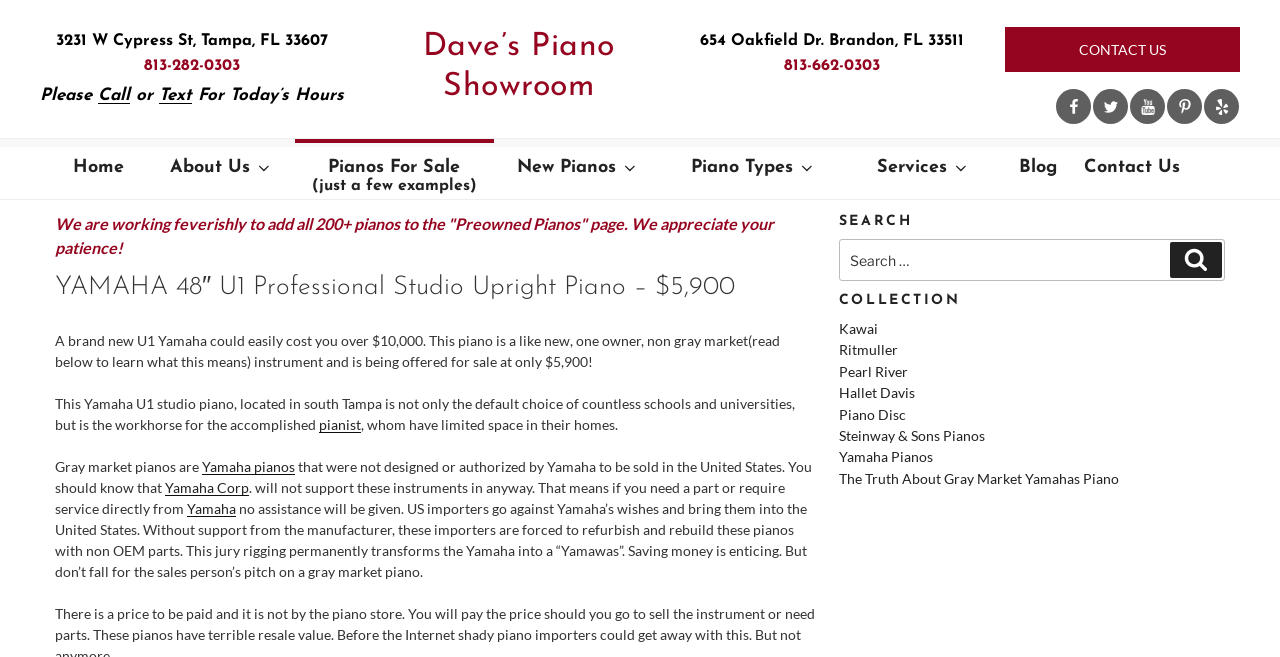Locate and extract the headline of this webpage.

YAMAHA 48″ U1 Professional Studio Upright Piano – $5,900